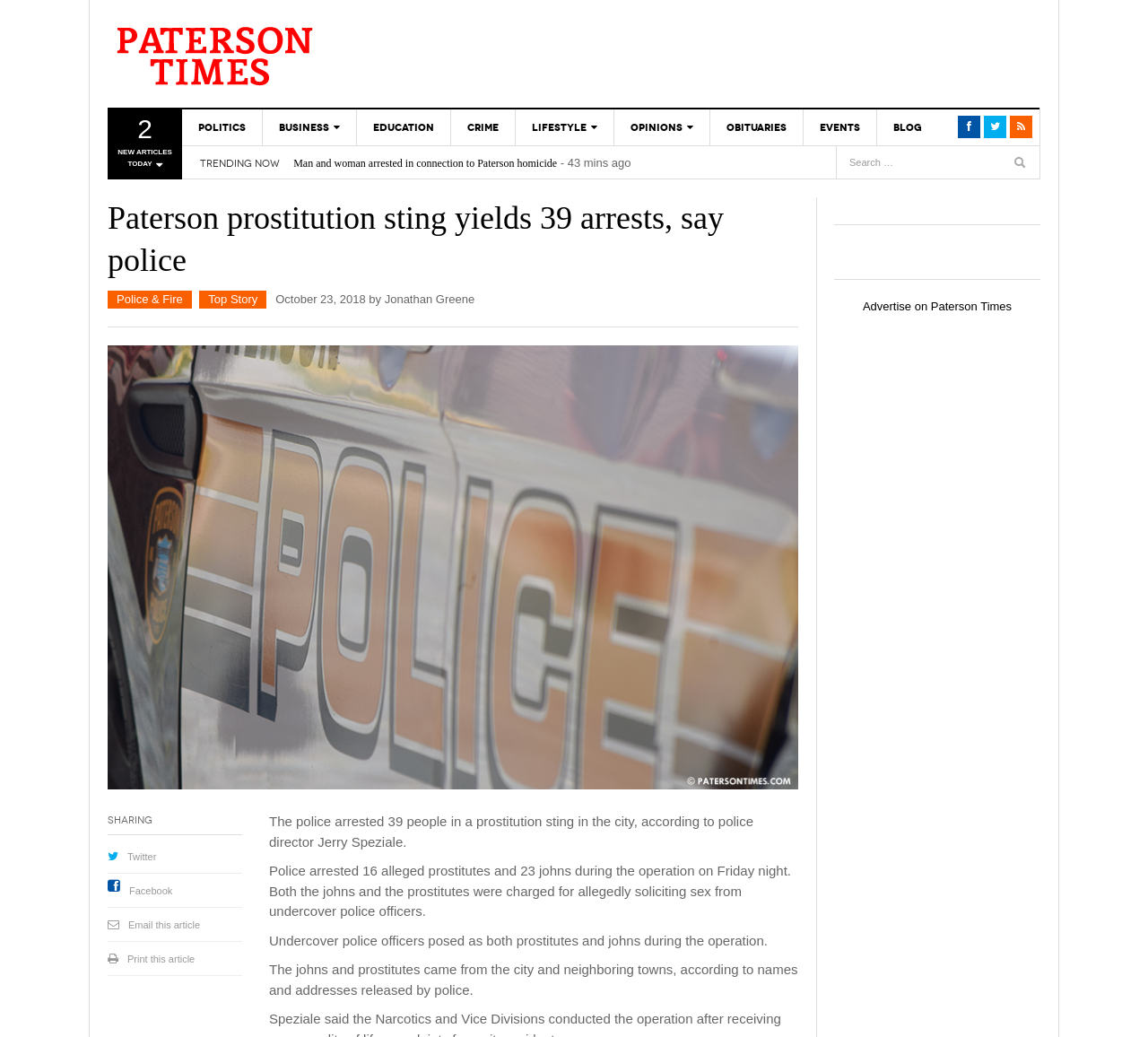Locate the bounding box coordinates for the element described below: "2 New Articles today". The coordinates must be four float values between 0 and 1, formatted as [left, top, right, bottom].

[0.102, 0.112, 0.151, 0.173]